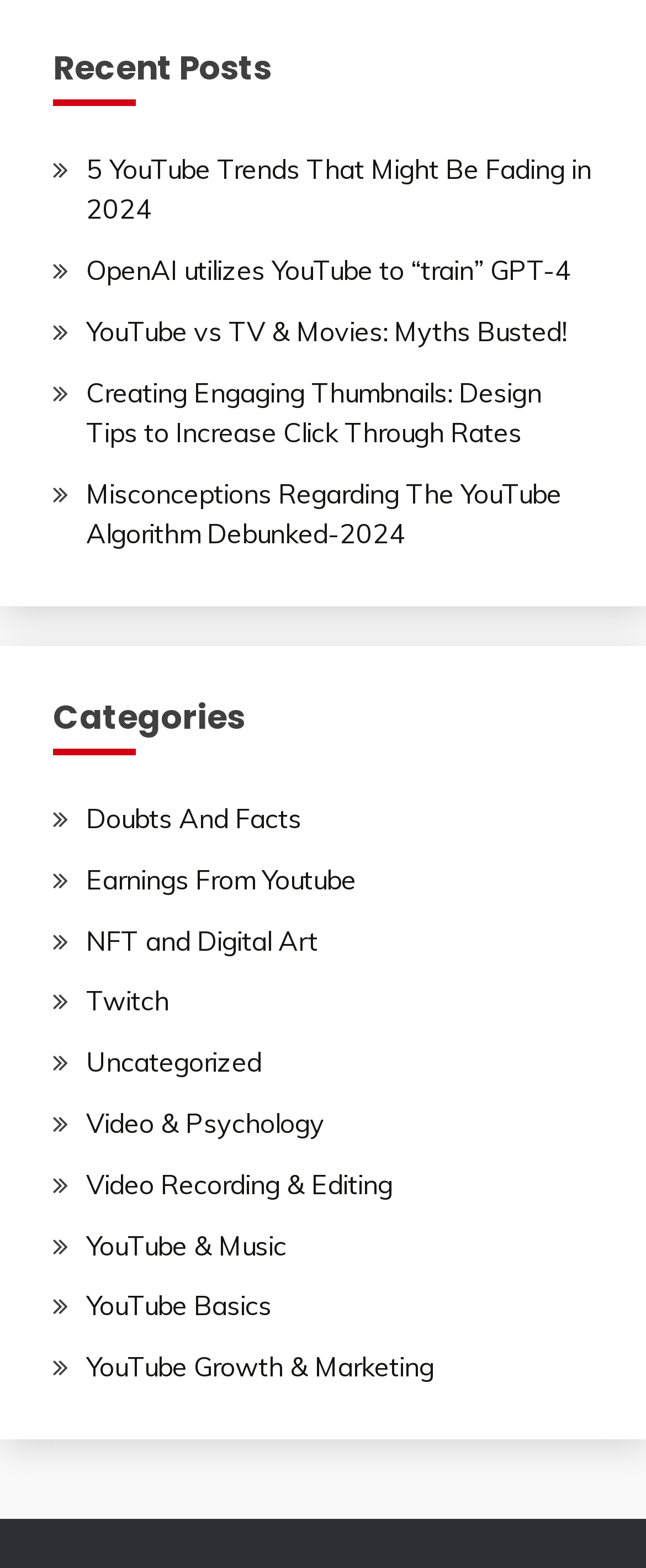Answer the following in one word or a short phrase: 
How many categories are listed?

11